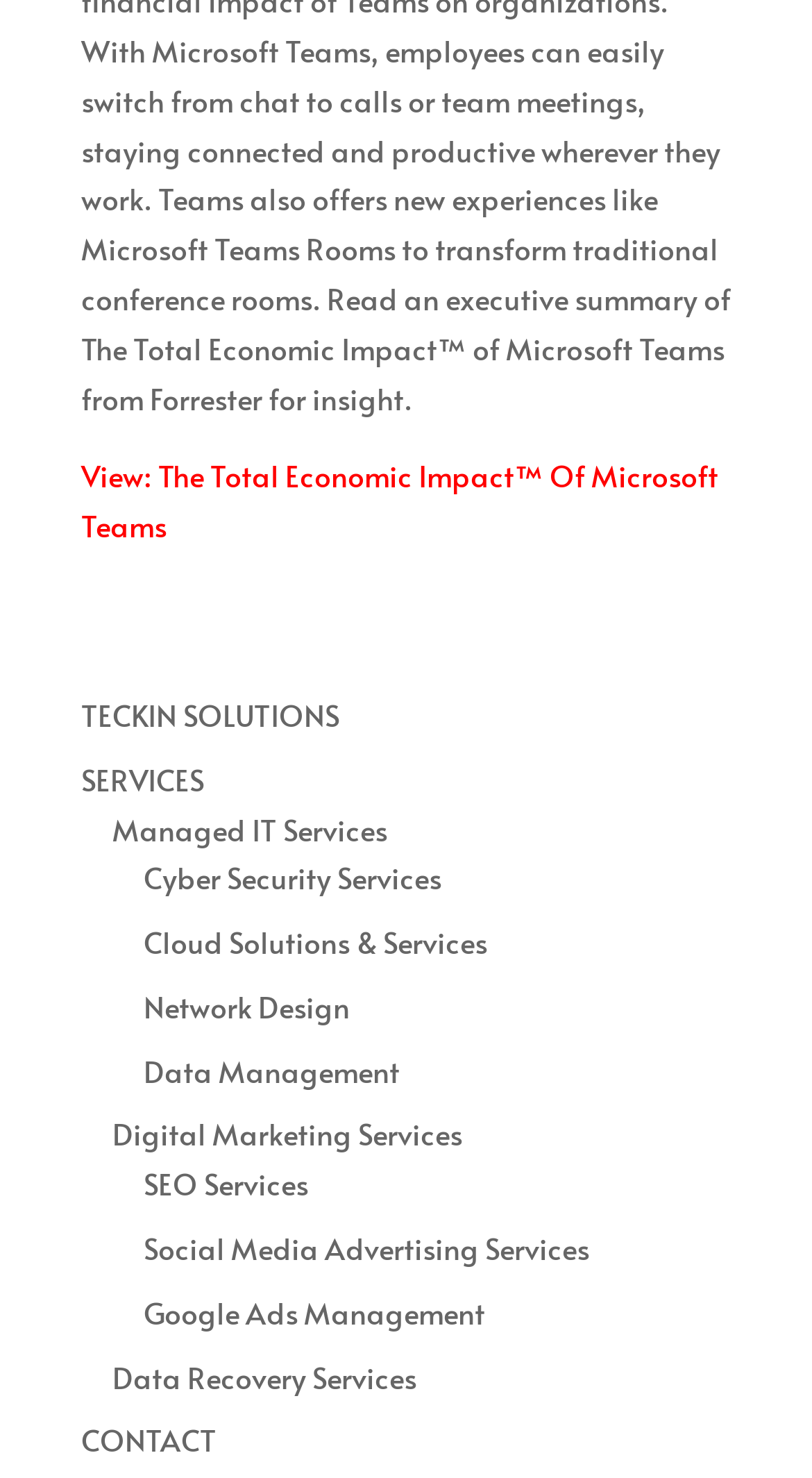Extract the bounding box coordinates for the HTML element that matches this description: "Google Ads Management". The coordinates should be four float numbers between 0 and 1, i.e., [left, top, right, bottom].

[0.177, 0.875, 0.597, 0.902]